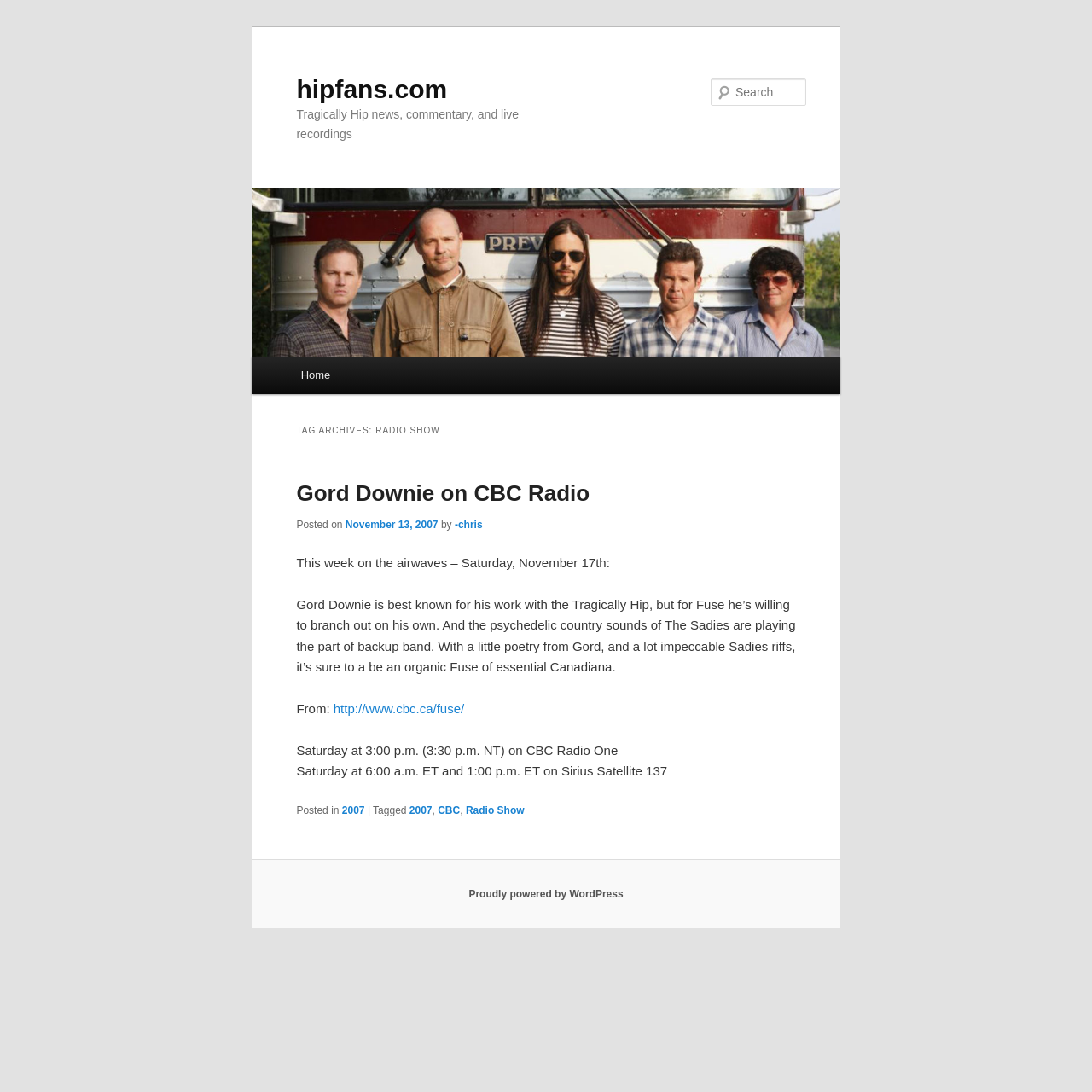What is the date of the article?
Based on the screenshot, respond with a single word or phrase.

November 13, 2007